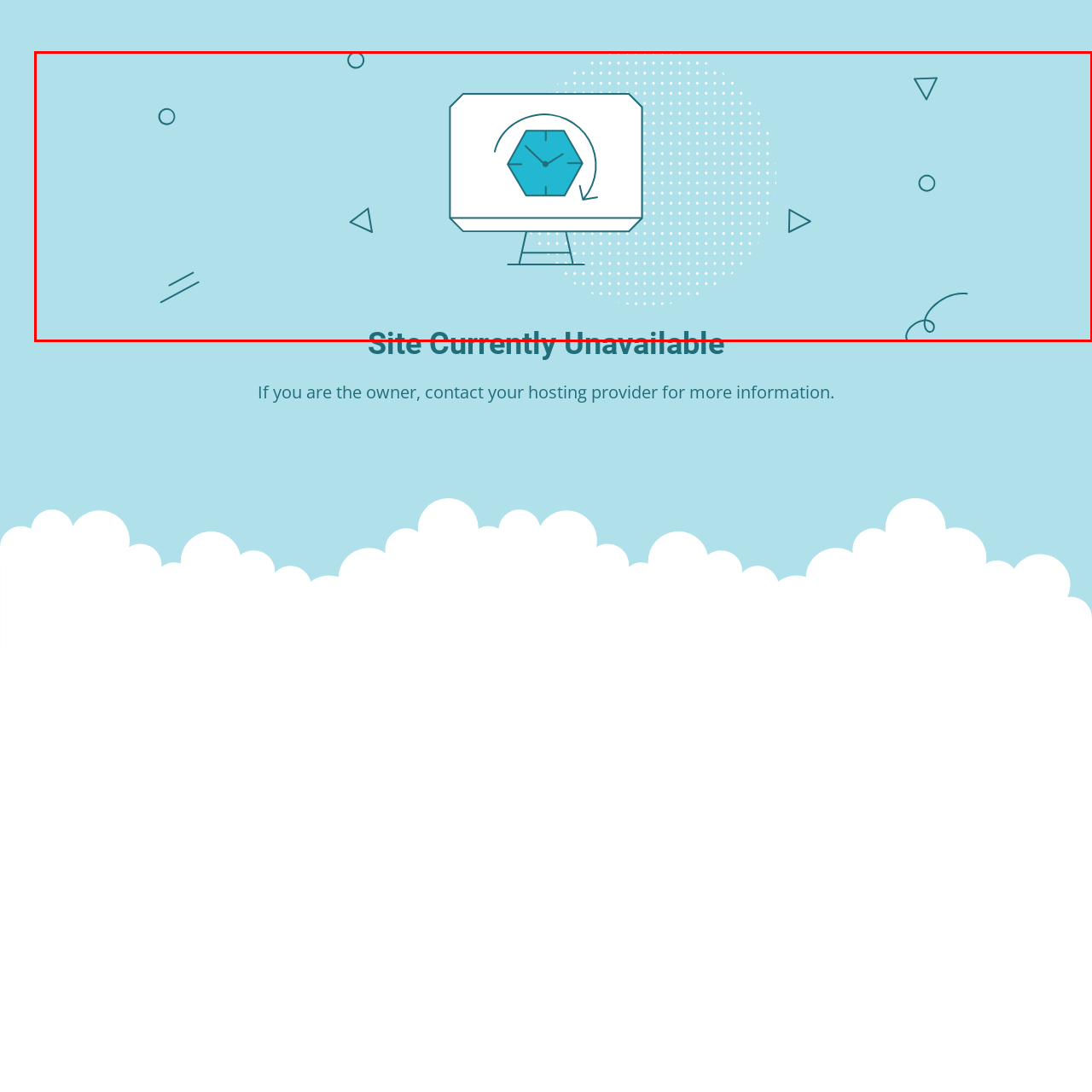Craft a detailed explanation of the image surrounded by the red outline.

The image features a stylized monitor displaying an icon of a hexagon with a clock and an arrow, symbolizing a waiting or loading state. The background is a soft blue, complemented by various geometric shapes, including circles and triangles, adding a playful yet modern aesthetic. Below the monitor, the text reads "Site Currently Unavailable," indicating that the webpage or service being attempted is temporarily inaccessible. This design conveys a message of transition or downtime, encouraging users to be patient while the site is being maintained or restored.